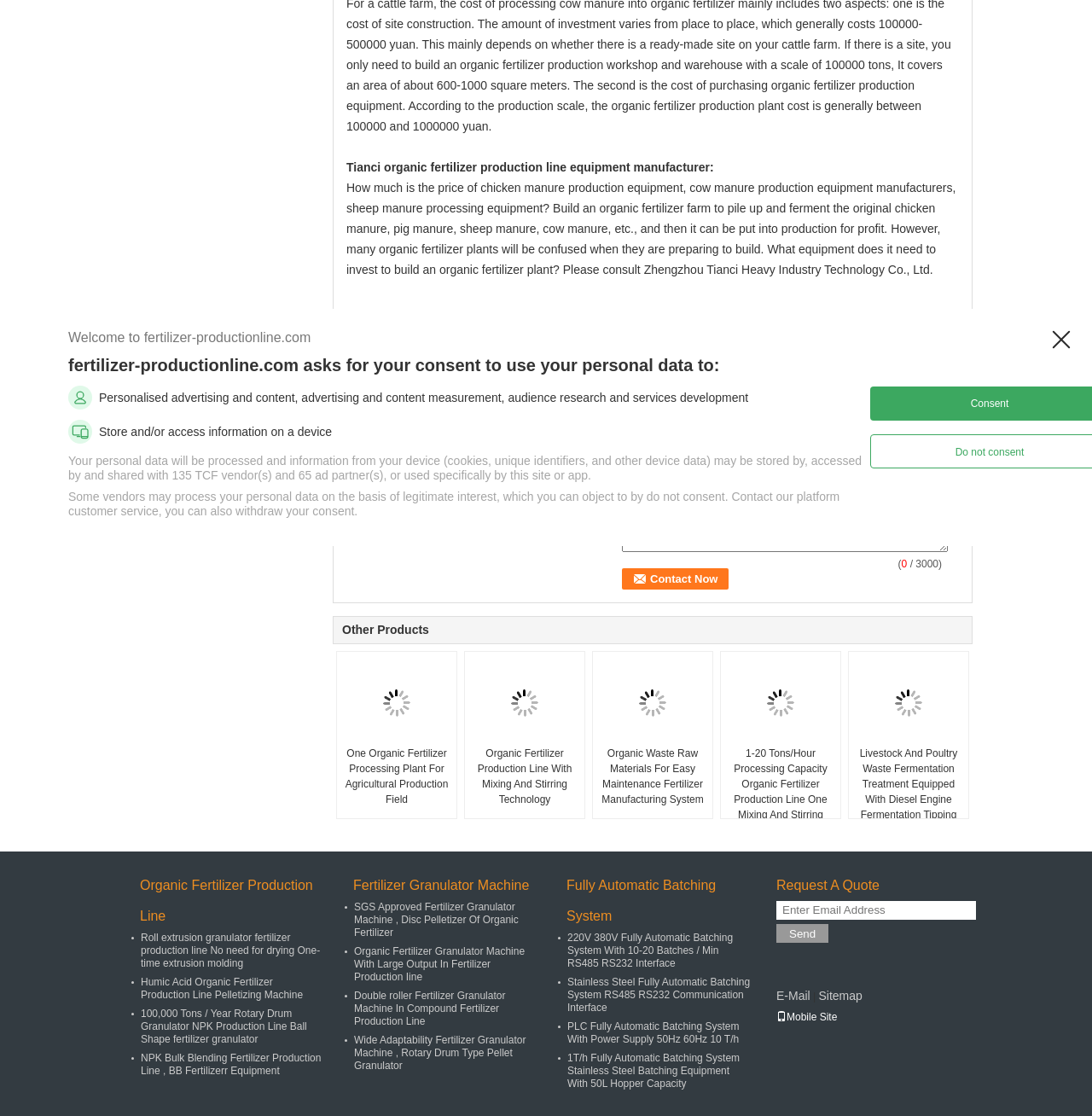What is the company name?
Please provide a single word or phrase based on the screenshot.

ZHENGZHOU SHENGHONG HEAVY INDUSTRY TECHNOLOGY CO., LTD.